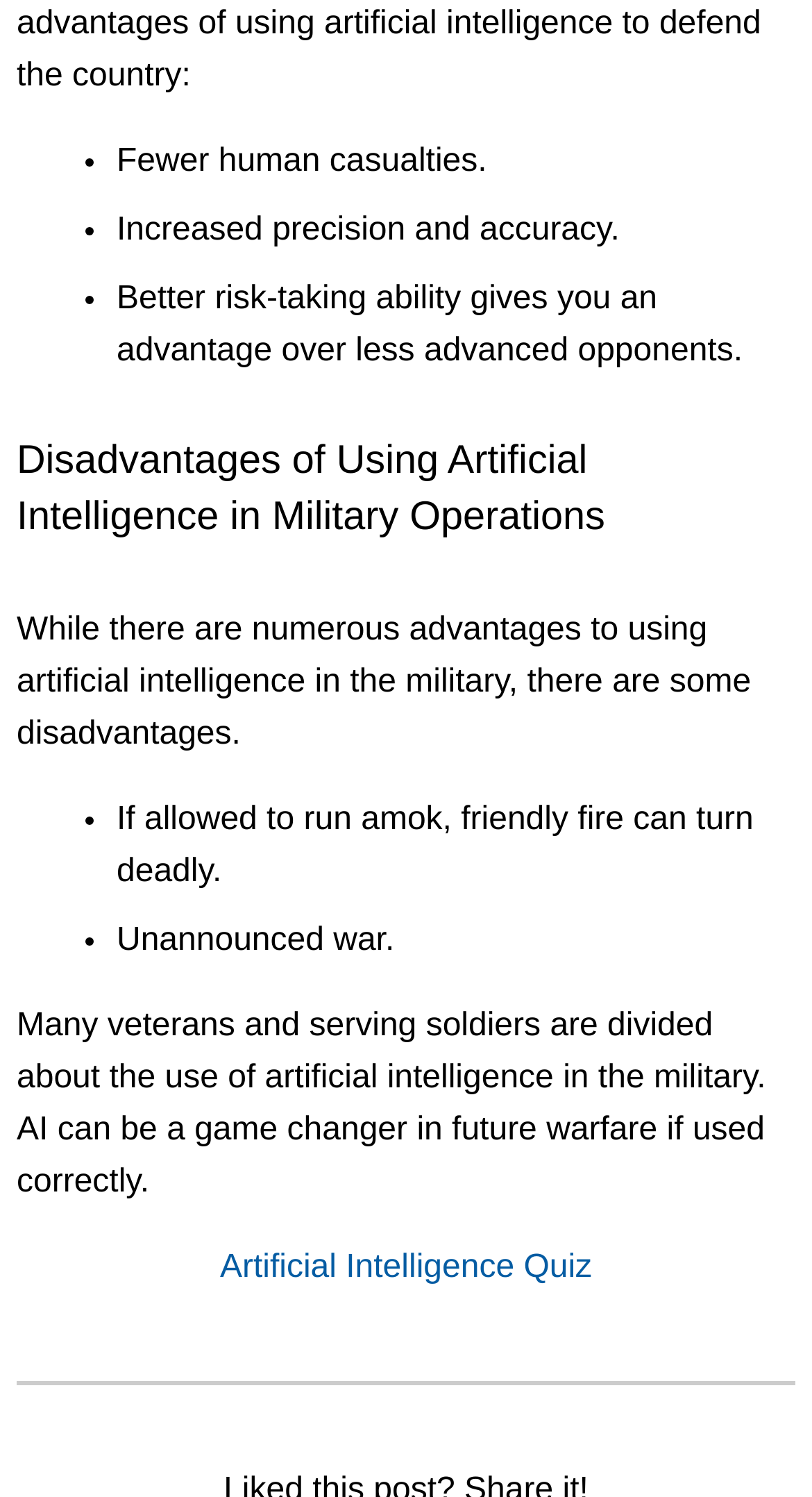Answer the question using only one word or a concise phrase: What is the purpose of AI in future warfare?

Game changer